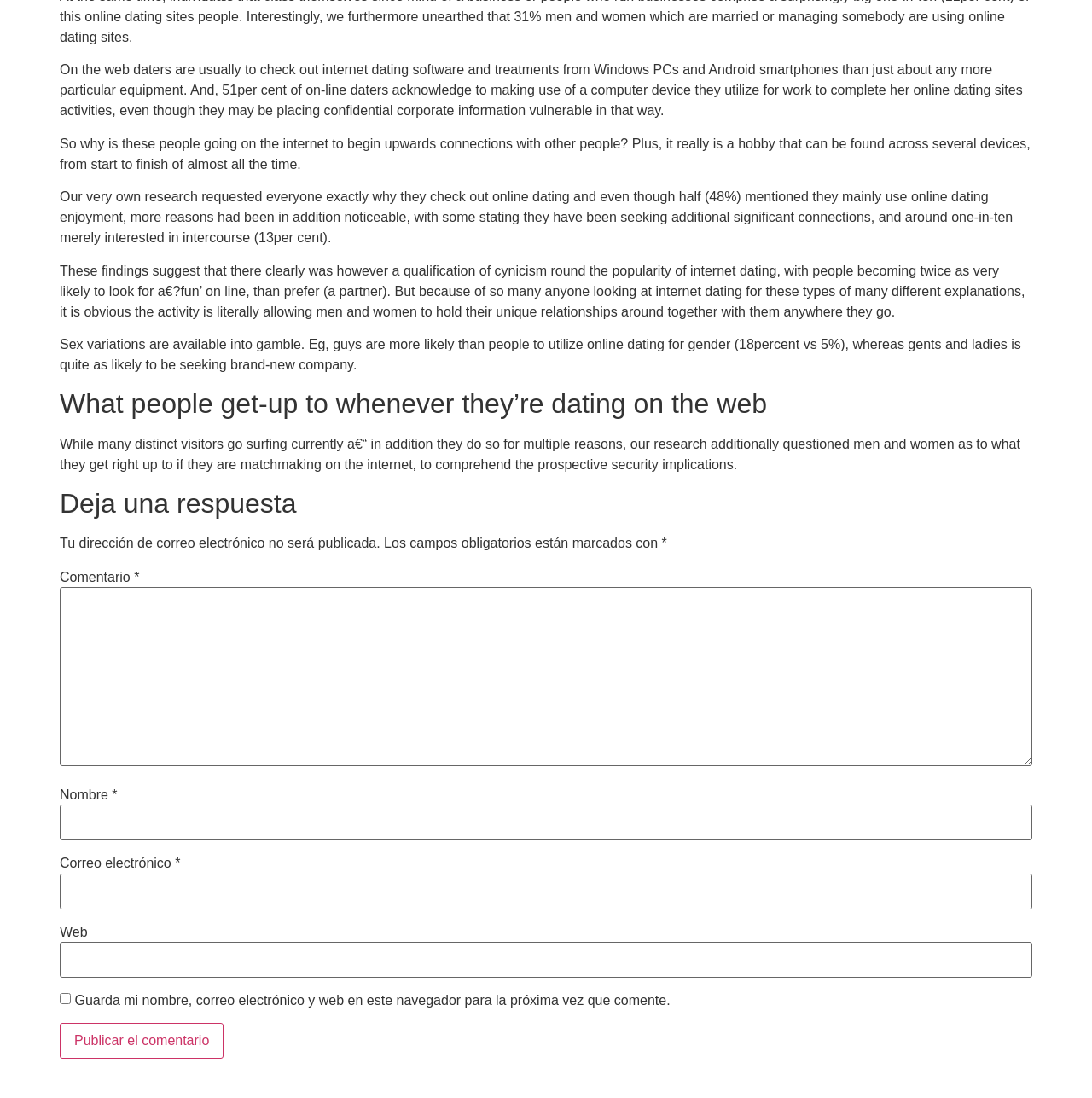Bounding box coordinates are given in the format (top-left x, top-left y, bottom-right x, bottom-right y). All values should be floating point numbers between 0 and 1. Provide the bounding box coordinate for the UI element described as: parent_node: Web name="url"

[0.055, 0.858, 0.945, 0.89]